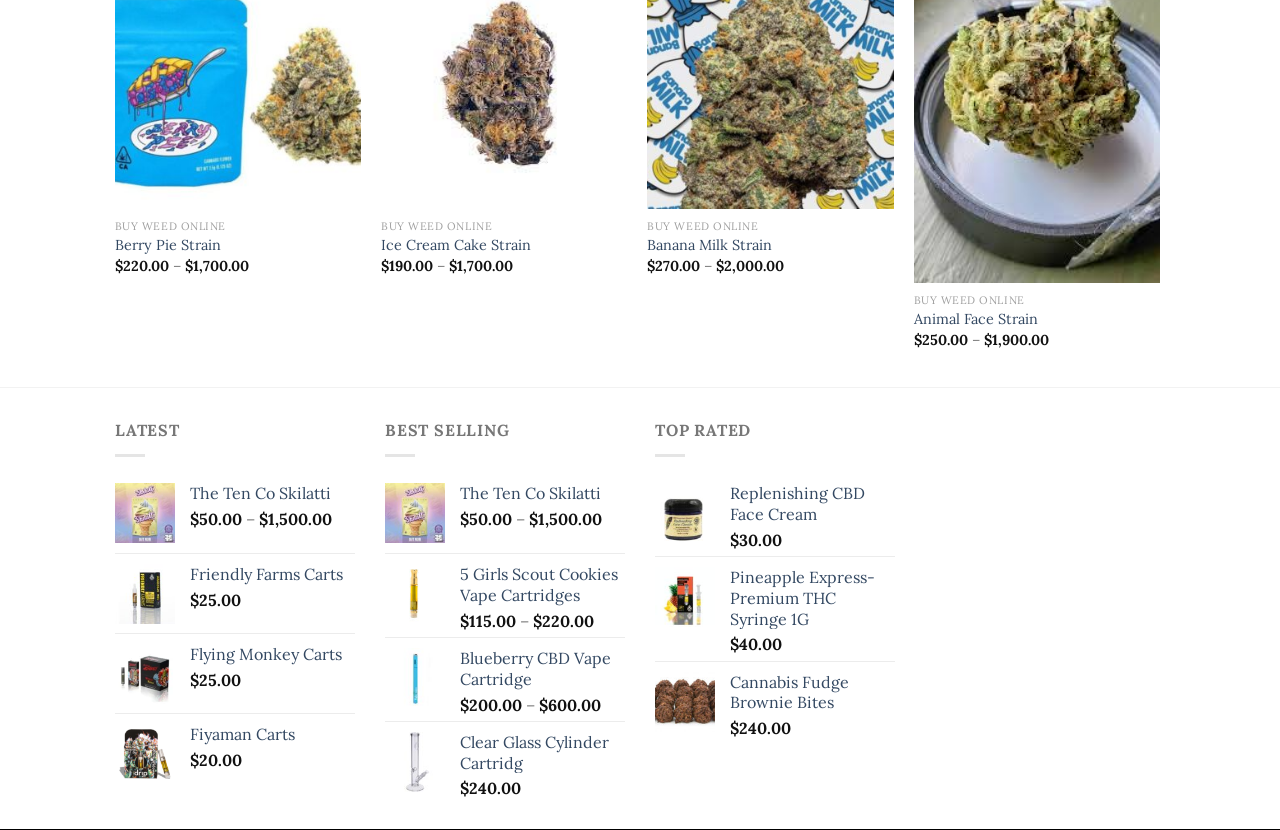Identify the bounding box coordinates of the region that should be clicked to execute the following instruction: "Order Friendly Farms Carts".

[0.148, 0.68, 0.277, 0.705]